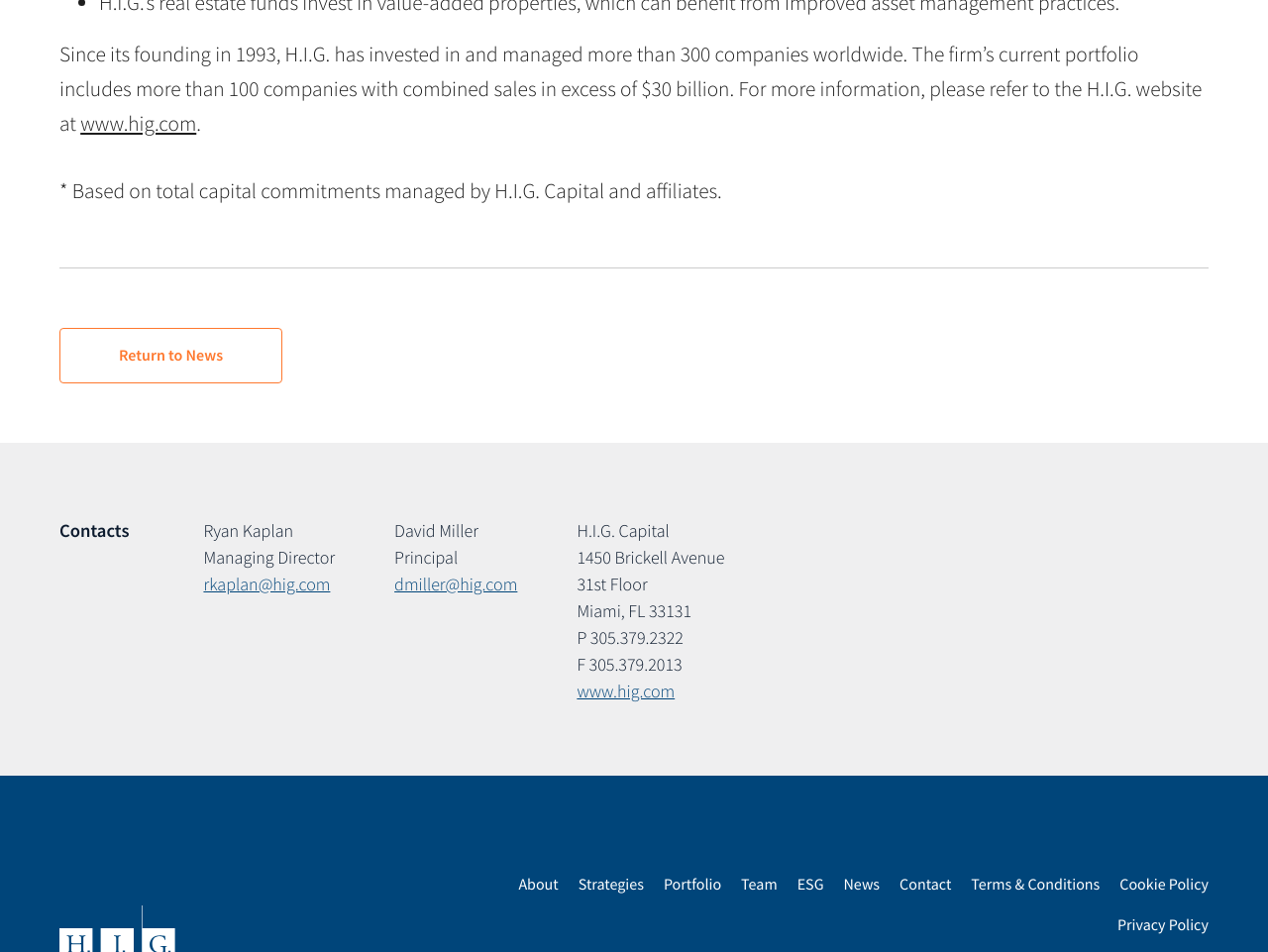Bounding box coordinates are specified in the format (top-left x, top-left y, bottom-right x, bottom-right y). All values are floating point numbers bounded between 0 and 1. Please provide the bounding box coordinate of the region this sentence describes: Terms & Conditions

[0.766, 0.919, 0.867, 0.946]